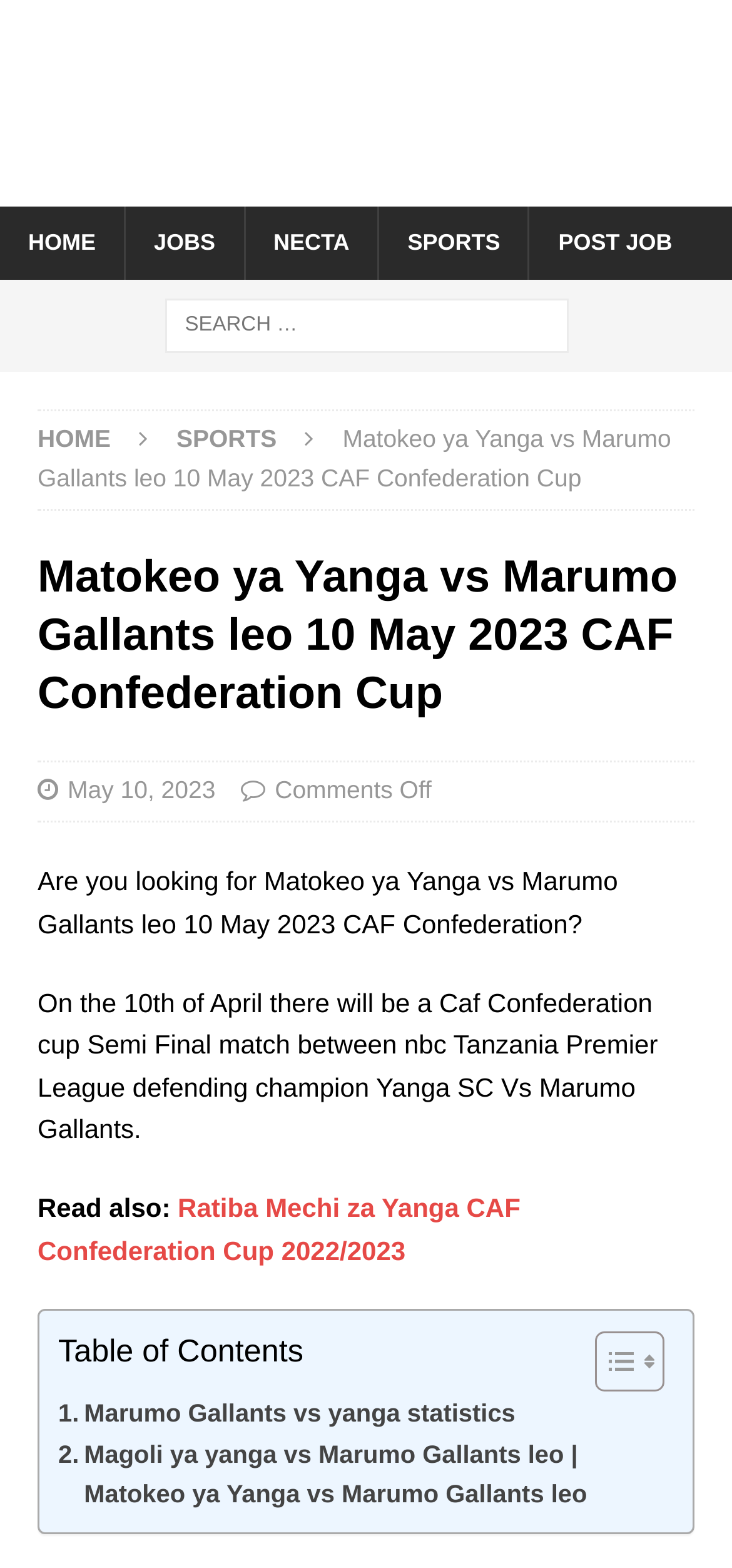Determine the bounding box coordinates of the target area to click to execute the following instruction: "Read All Stories."

None